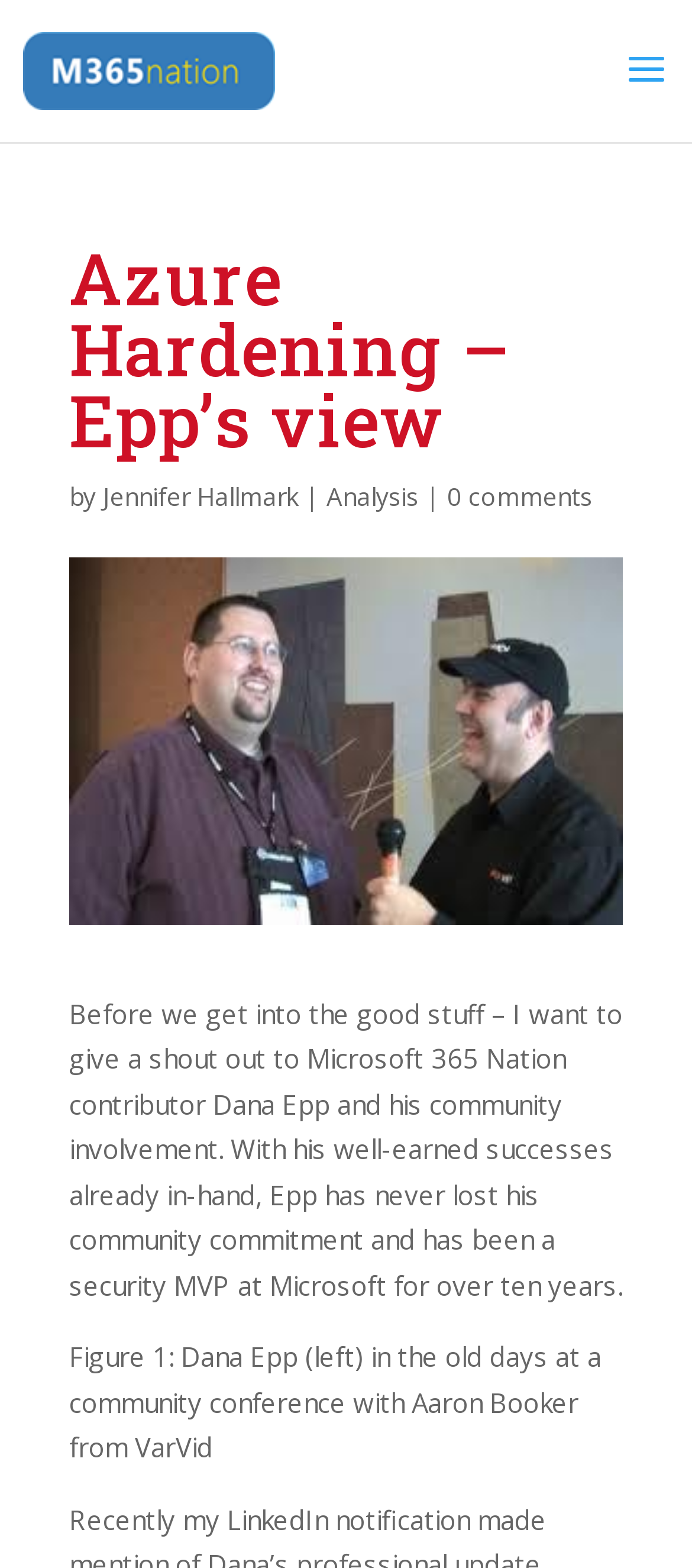What is the topic of the article?
Based on the screenshot, answer the question with a single word or phrase.

Azure Hardening